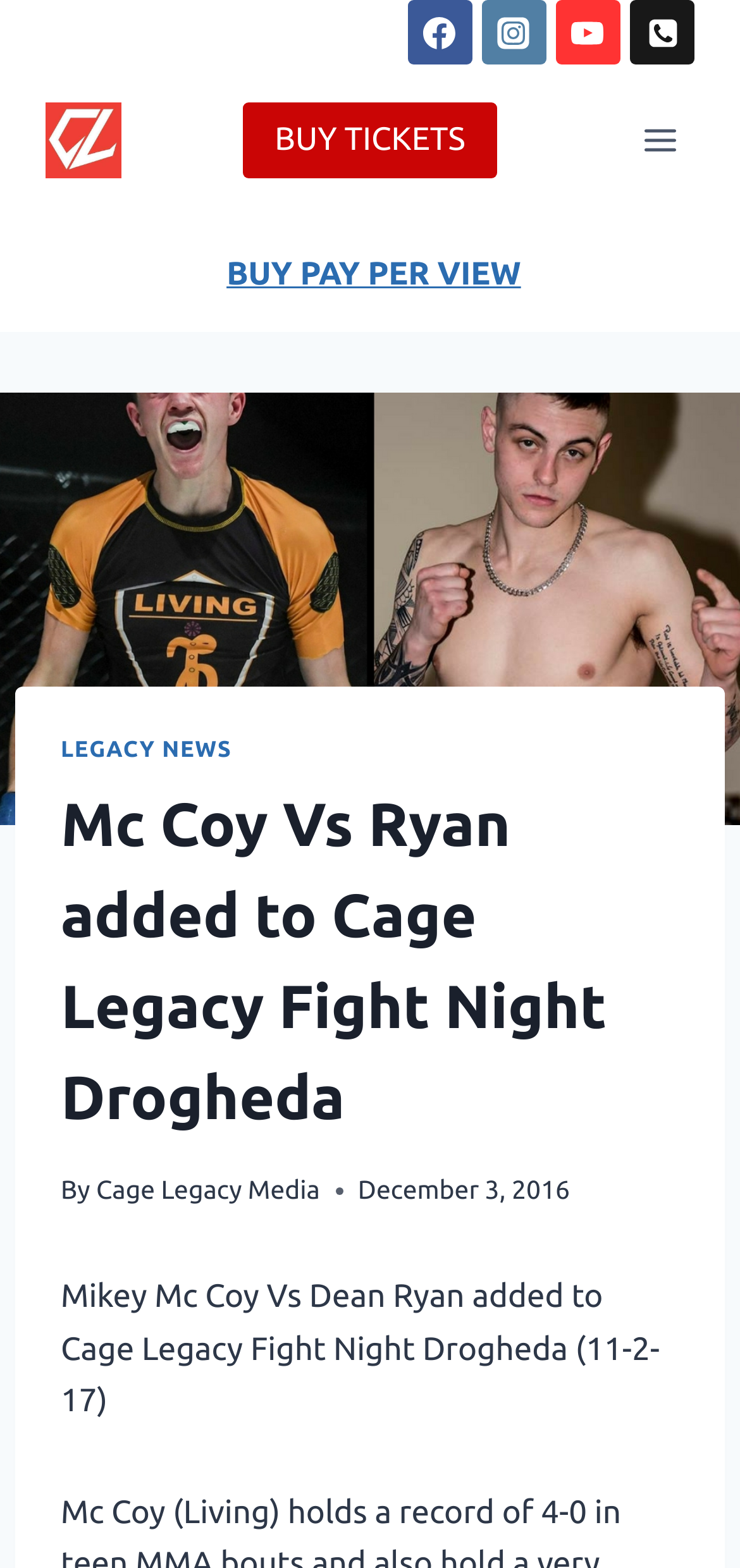Find the bounding box coordinates of the clickable region needed to perform the following instruction: "Open menu". The coordinates should be provided as four float numbers between 0 and 1, i.e., [left, top, right, bottom].

[0.844, 0.071, 0.938, 0.108]